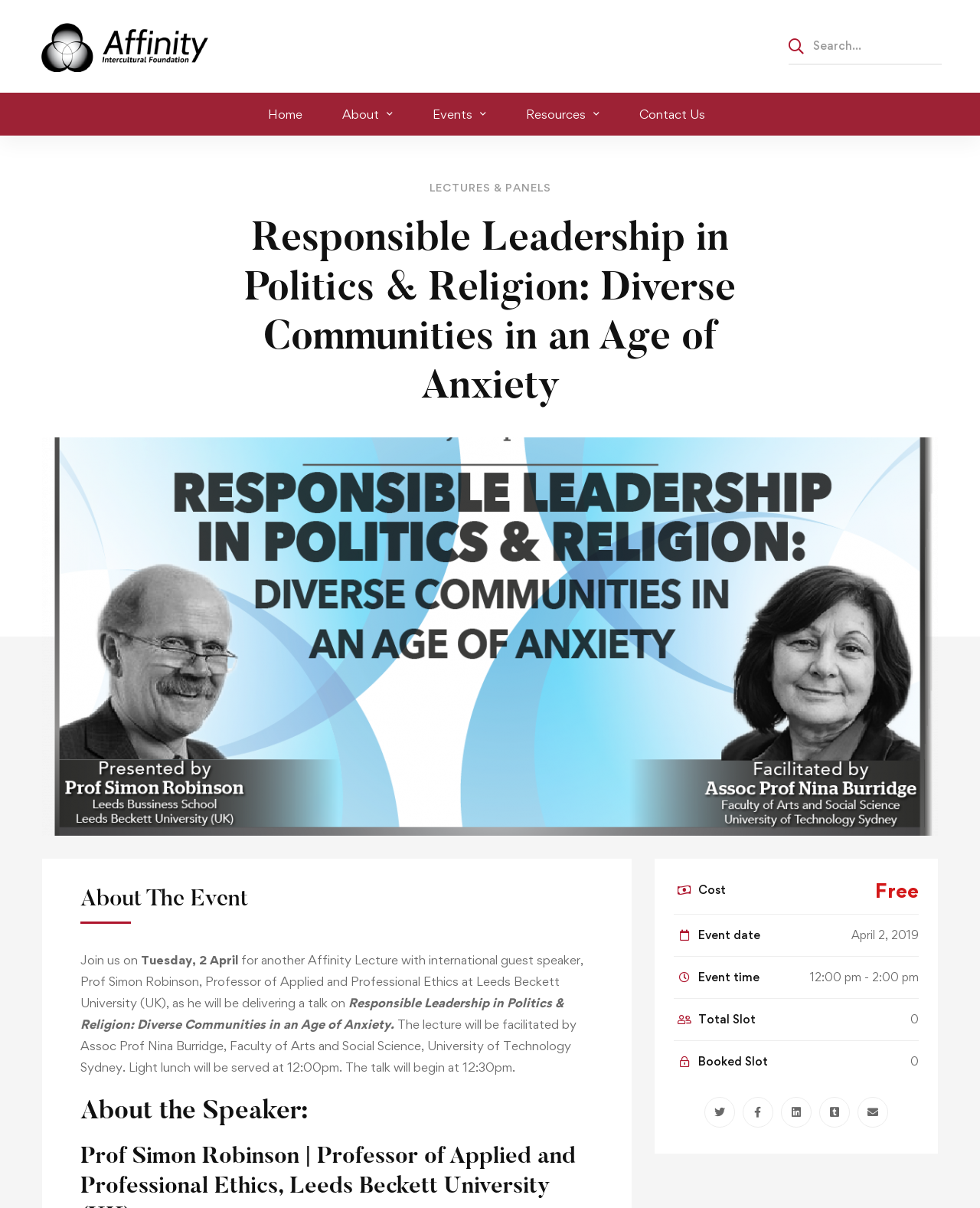What time does the talk begin?
Please give a detailed and elaborate answer to the question based on the image.

I found the start time of the talk by reading the text below the image, which states 'Light lunch will be served at 12:00pm. The talk will begin at 12:30pm.'